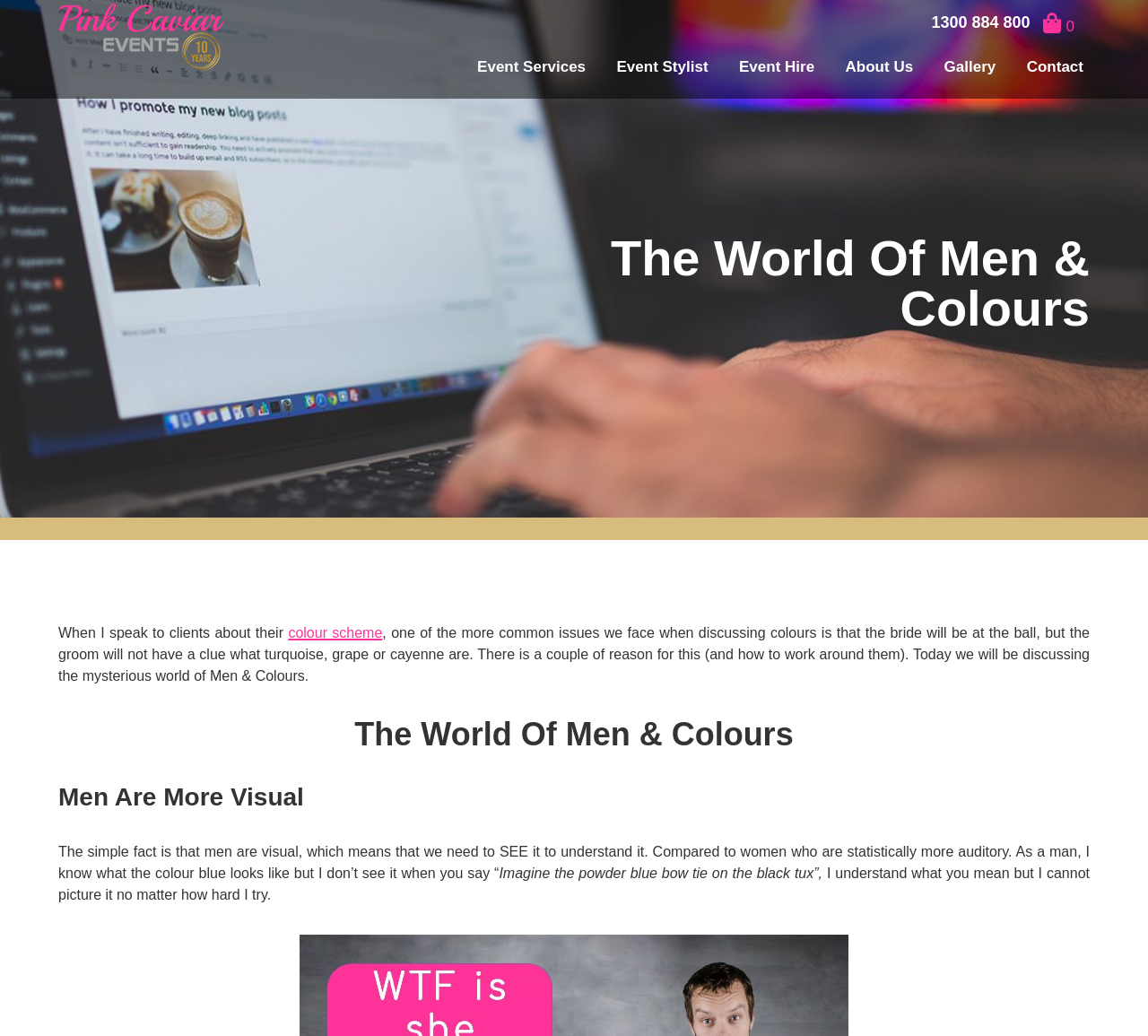Can you identify the bounding box coordinates of the clickable region needed to carry out this instruction: 'Click the 'About Us' link'? The coordinates should be four float numbers within the range of 0 to 1, stated as [left, top, right, bottom].

[0.736, 0.056, 0.795, 0.073]